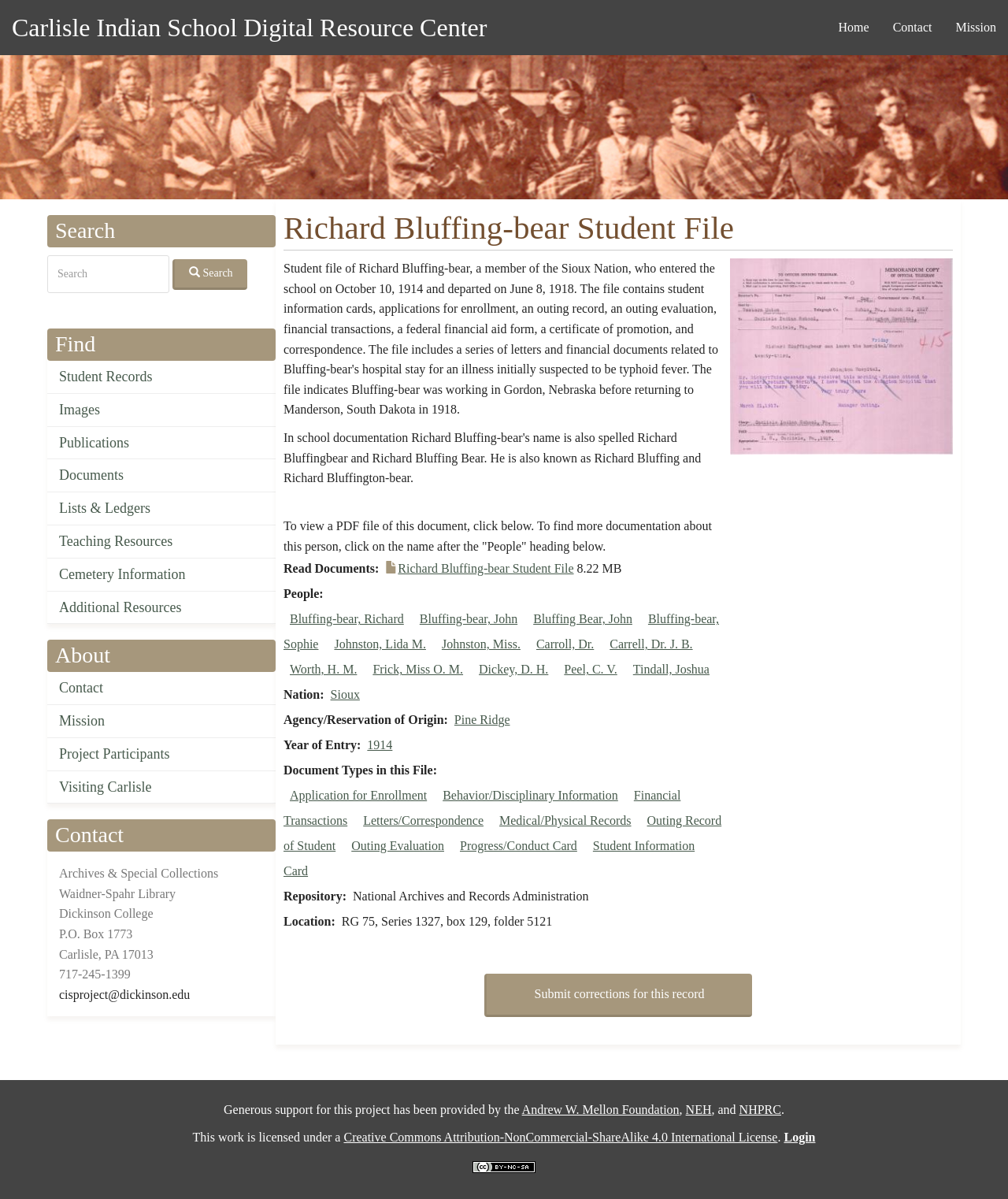Analyze the image and answer the question with as much detail as possible: 
What is the size of the PDF file?

I found the answer by looking at the text '8.22 MB' which is located near the 'Read Documents' button and the link to the PDF file.